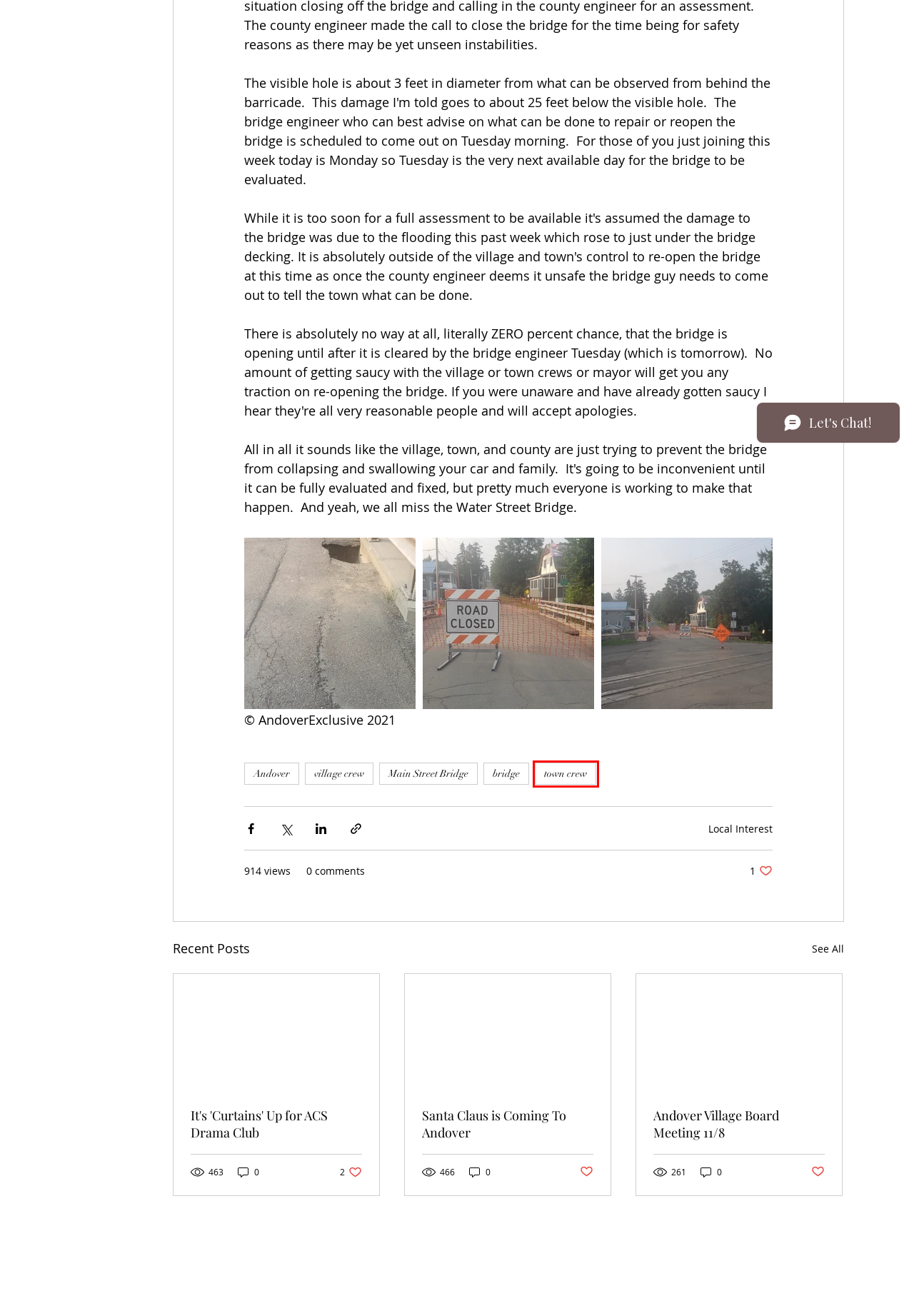Given a webpage screenshot with a UI element marked by a red bounding box, choose the description that best corresponds to the new webpage that will appear after clicking the element. The candidates are:
A. town crew | Andover Exclusive
B. It's 'Curtains' Up for ACS Drama Club
C. bridge | Andover Exclusive
D. Andover Village Board Meeting 11/8
E. Andover | Andover Exclusive
F. Main Street Bridge | Andover Exclusive
G. Santa Claus is Coming To Andover
H. village crew | Andover Exclusive

A